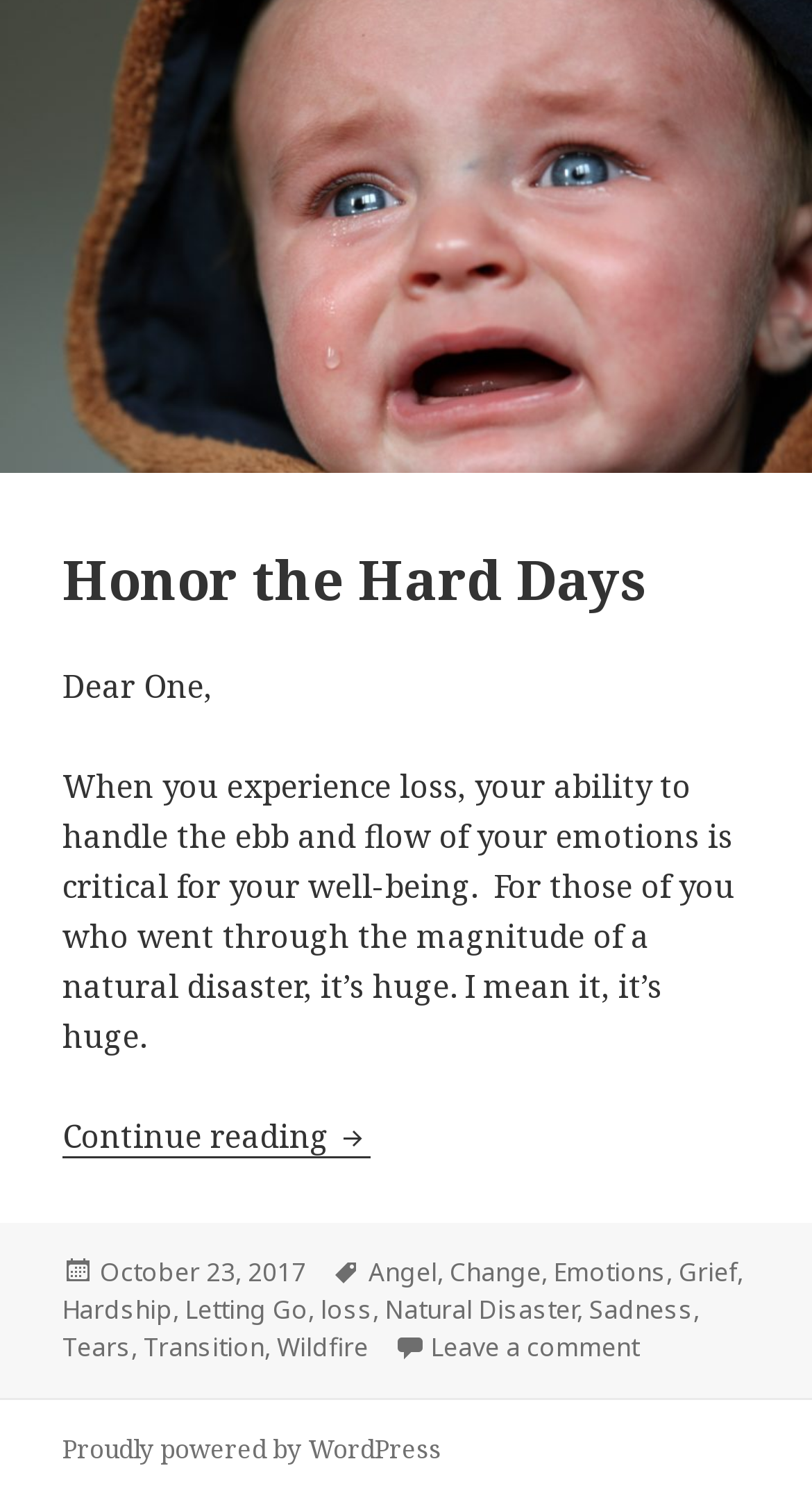Pinpoint the bounding box coordinates of the area that should be clicked to complete the following instruction: "Continue reading the article". The coordinates must be given as four float numbers between 0 and 1, i.e., [left, top, right, bottom].

[0.077, 0.743, 0.456, 0.772]